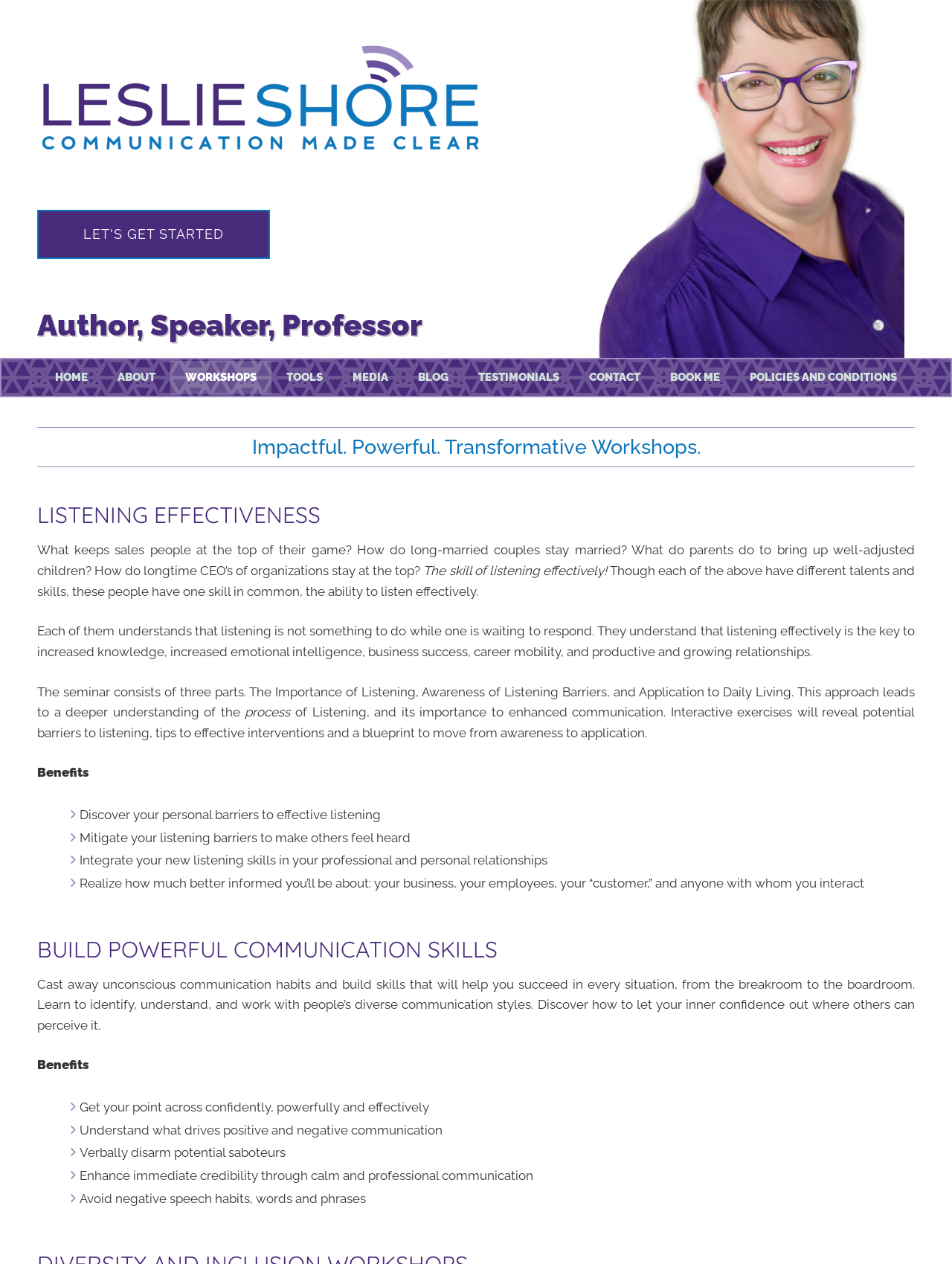Identify the bounding box coordinates for the element you need to click to achieve the following task: "Read about the WORKSHOPS". Provide the bounding box coordinates as four float numbers between 0 and 1, in the form [left, top, right, bottom].

[0.179, 0.285, 0.285, 0.312]